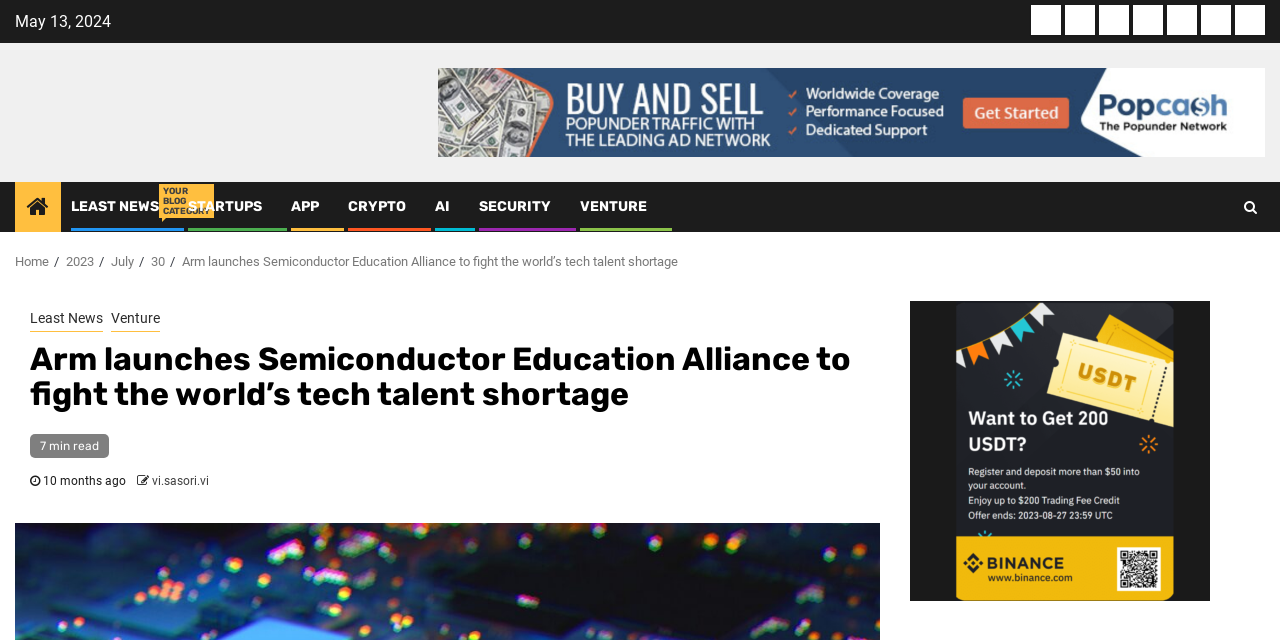Analyze the image and answer the question with as much detail as possible: 
What is the date of the article?

I found the date of the article by looking at the top of the webpage, where it says 'May 13, 2024' in a static text element.